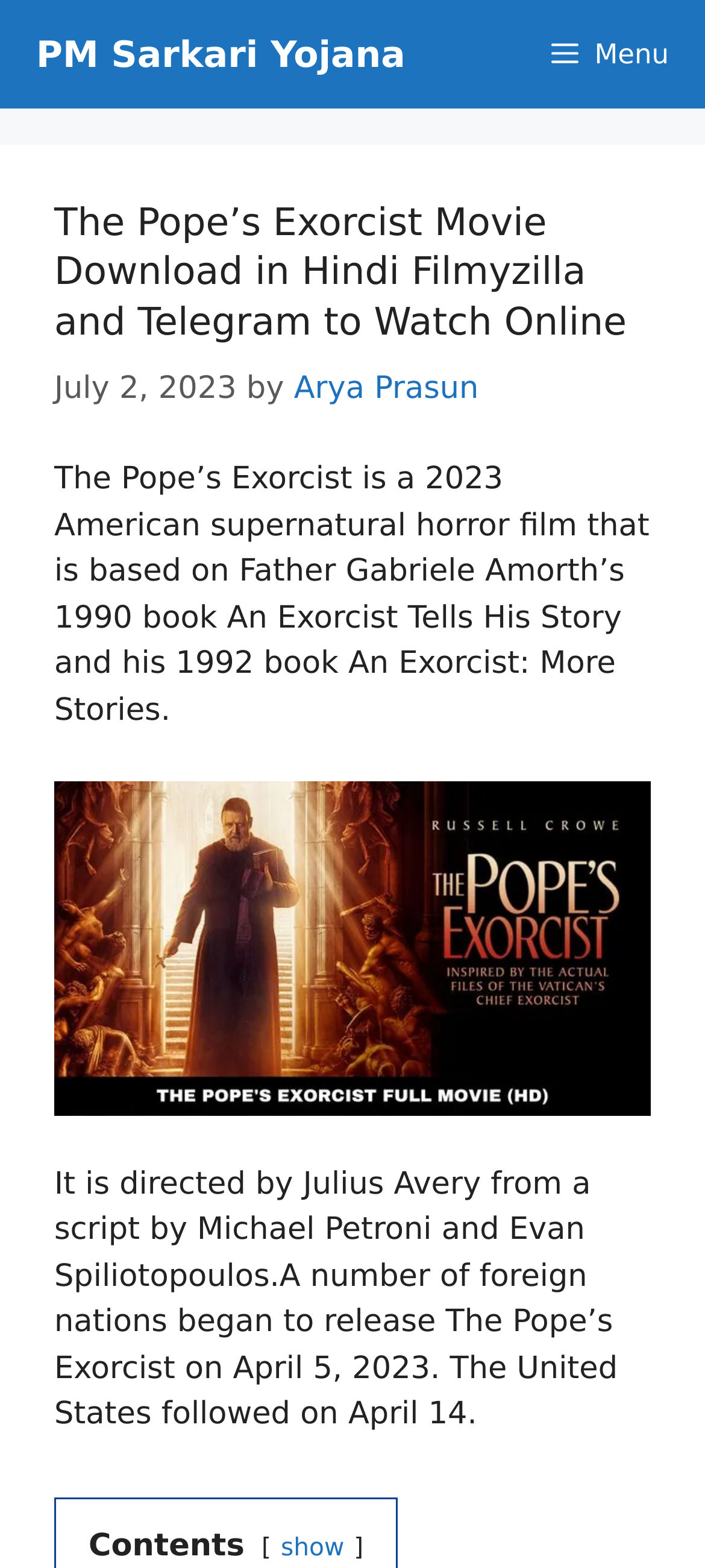Identify the bounding box for the UI element described as: "Arya Prasun". The coordinates should be four float numbers between 0 and 1, i.e., [left, top, right, bottom].

[0.417, 0.237, 0.679, 0.26]